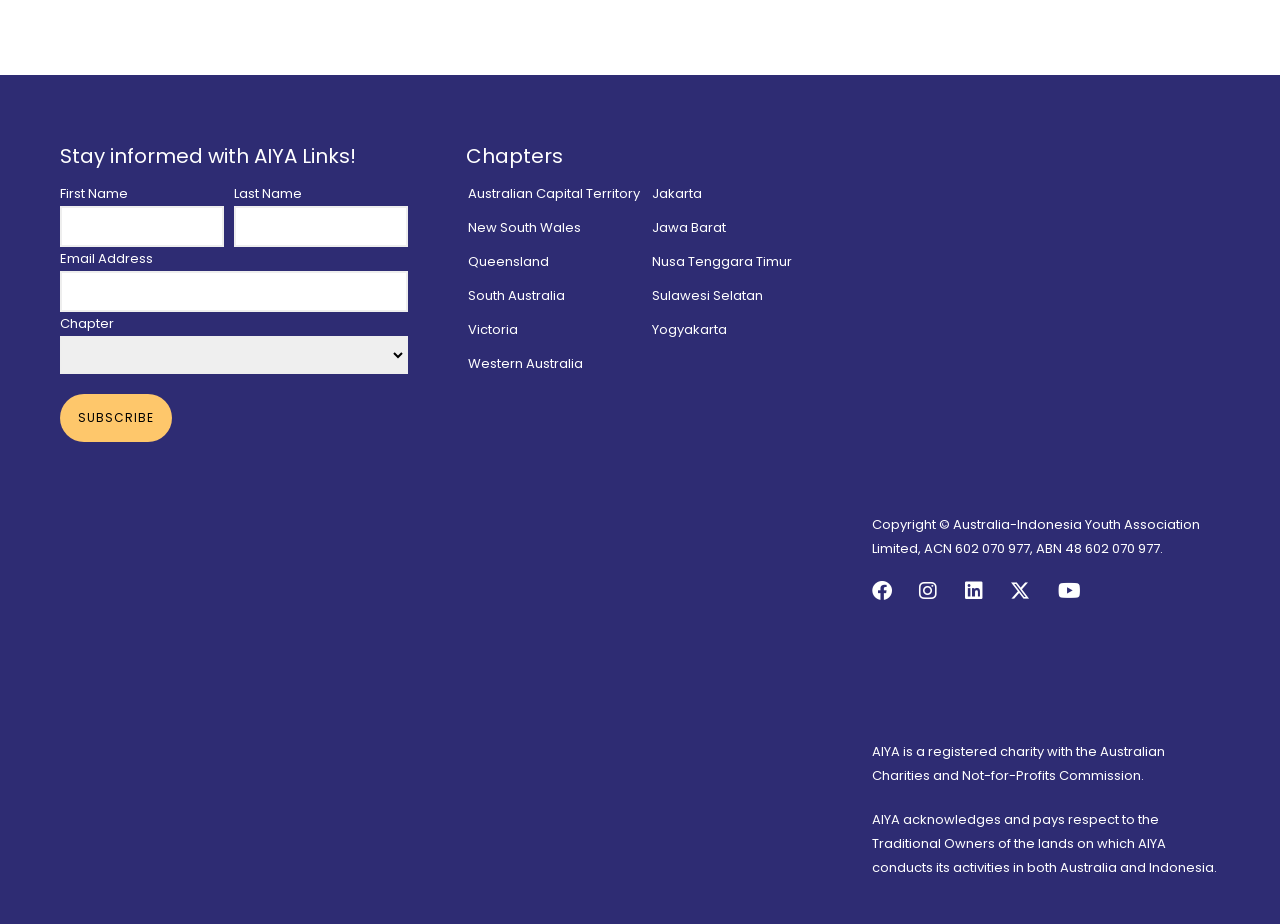Provide a brief response in the form of a single word or phrase:
What is the organization's charity status?

Registered charity